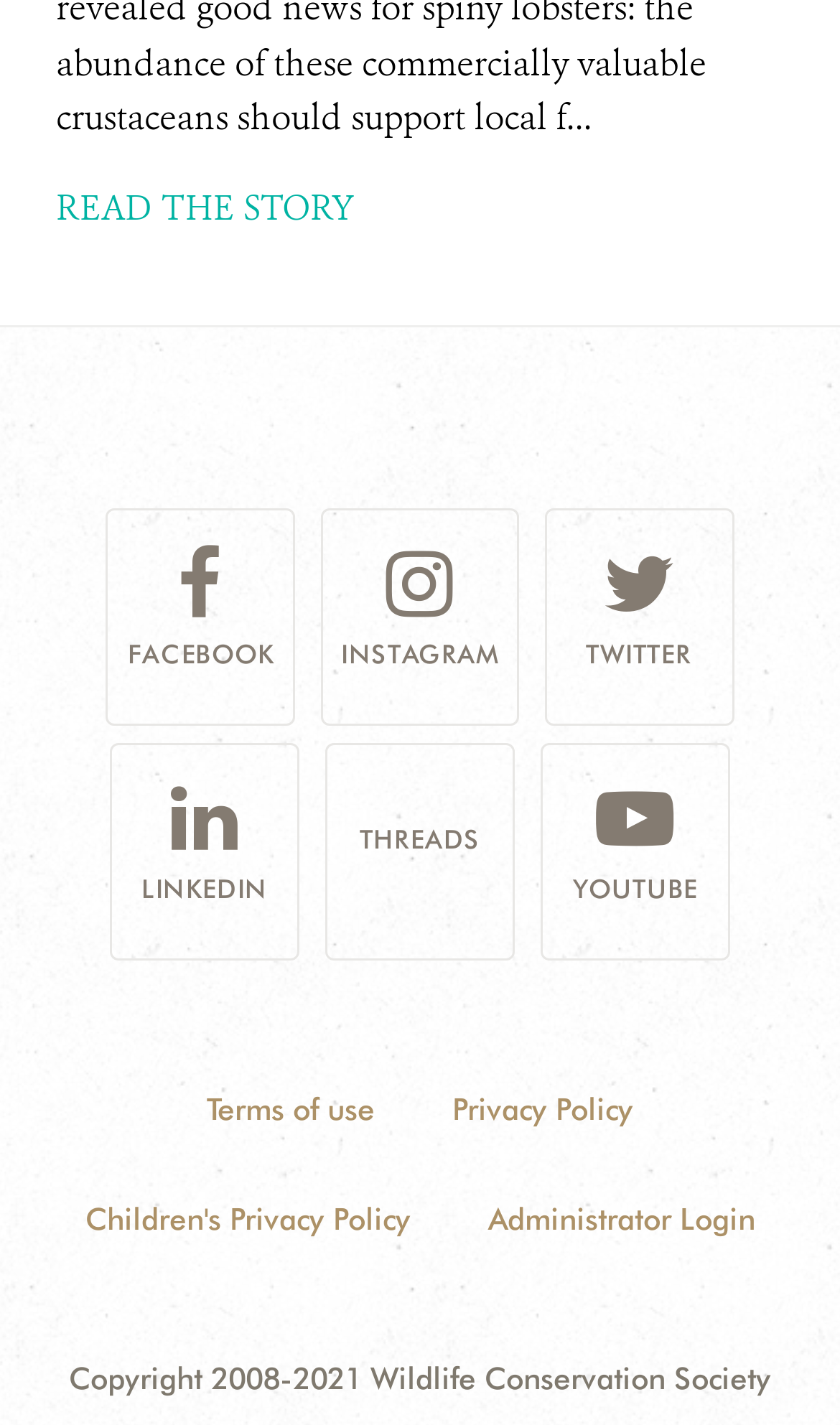Can you find the bounding box coordinates for the element that needs to be clicked to execute this instruction: "Go to YouTube"? The coordinates should be given as four float numbers between 0 and 1, i.e., [left, top, right, bottom].

[0.644, 0.522, 0.869, 0.674]